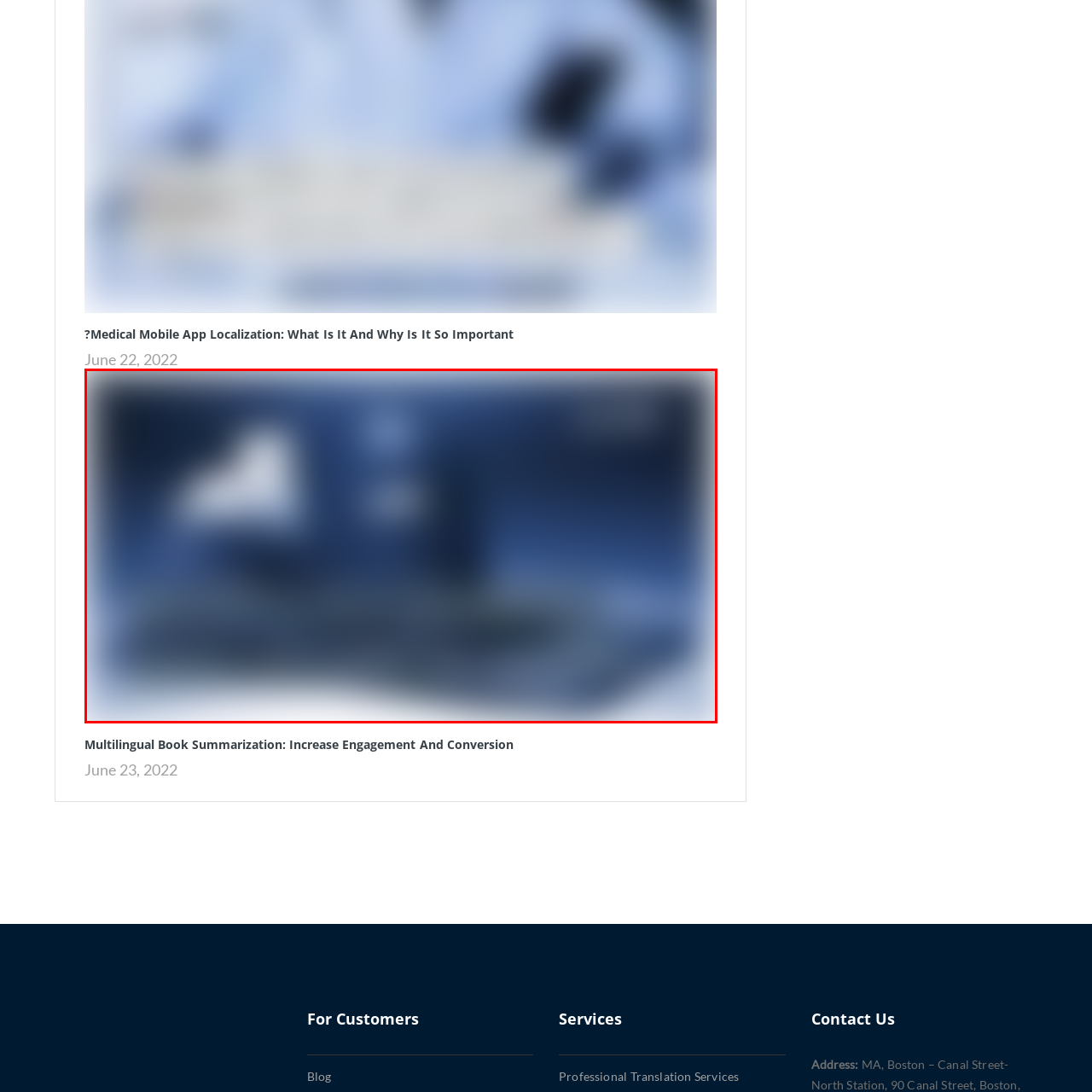Inspect the image bordered in red and answer the following question in detail, drawing on the visual content observed in the image:
What does the graphic element resemble?

The caption describes the graphic element as resembling a mountain or pyramid, which is a visual metaphor that aligns with the themes of efficient project management and the importance of localization.